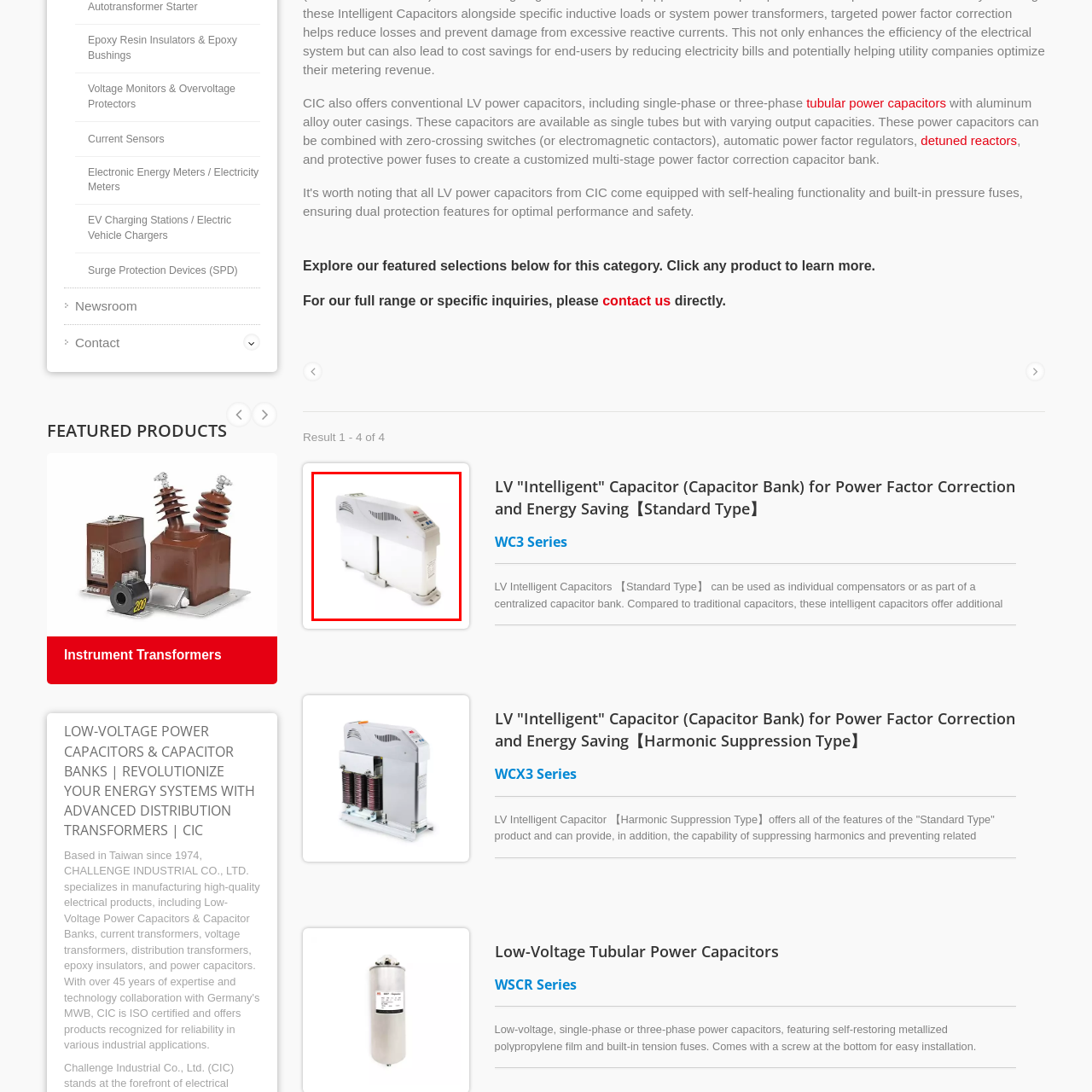Study the image inside the red outline, Is the capacitor bank suitable for individual applications? 
Respond with a brief word or phrase.

Yes